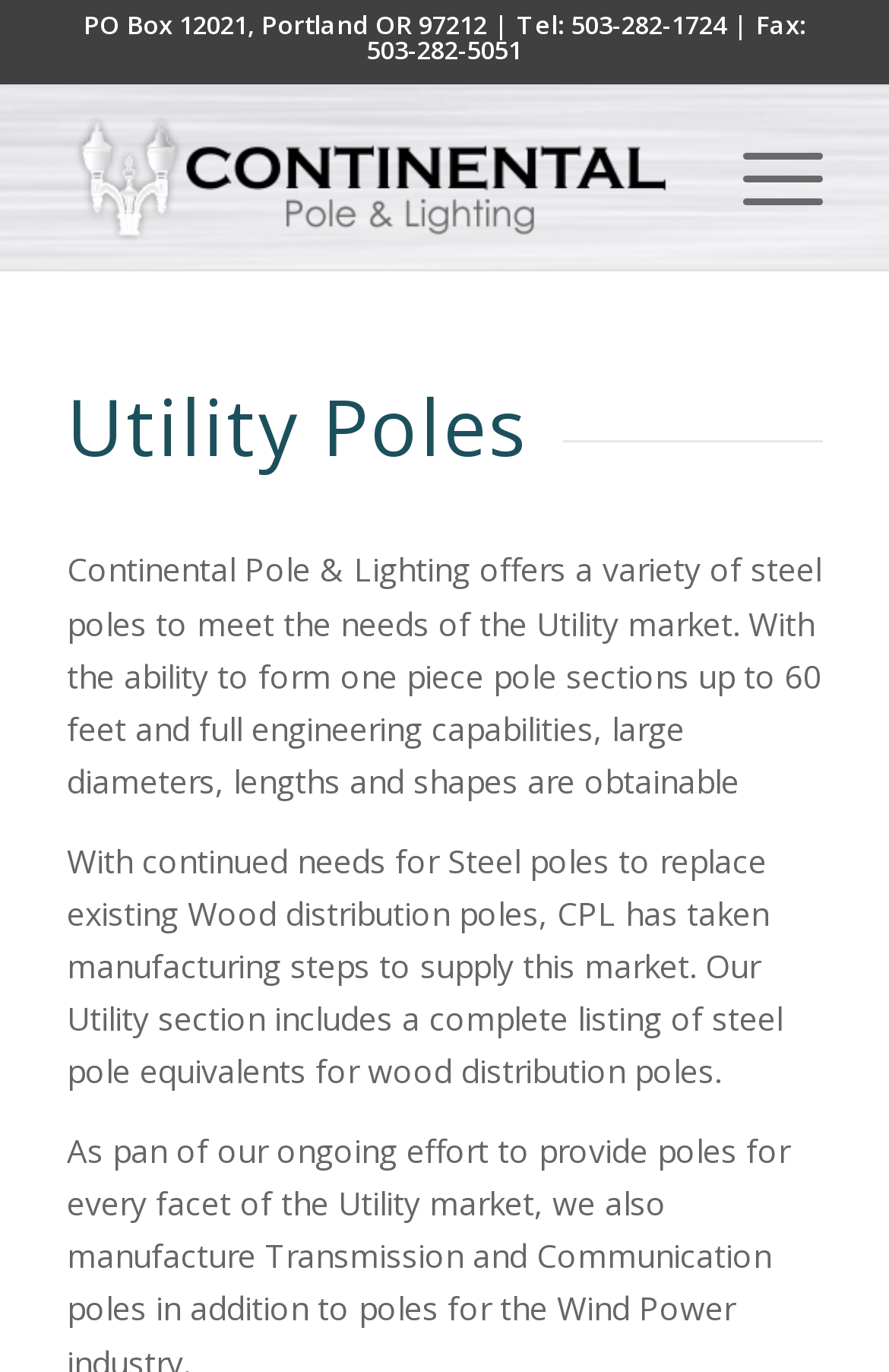What is the company's name?
Using the details shown in the screenshot, provide a comprehensive answer to the question.

The company's name can be found in the top section of the webpage, in the link element that contains the company's logo and name.